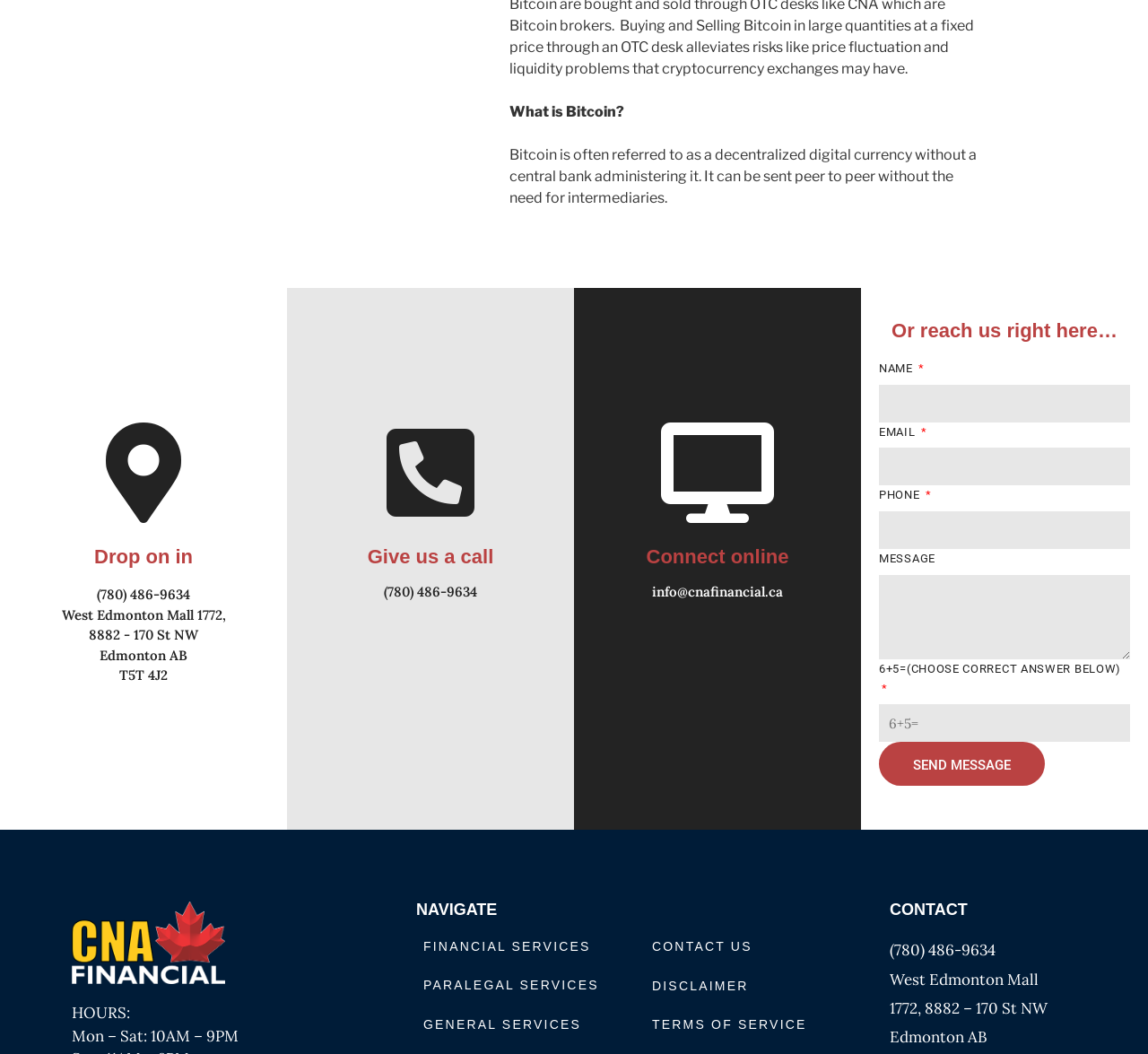Please locate the bounding box coordinates of the element that needs to be clicked to achieve the following instruction: "Click the CONTACT US link". The coordinates should be four float numbers between 0 and 1, i.e., [left, top, right, bottom].

[0.568, 0.888, 0.767, 0.909]